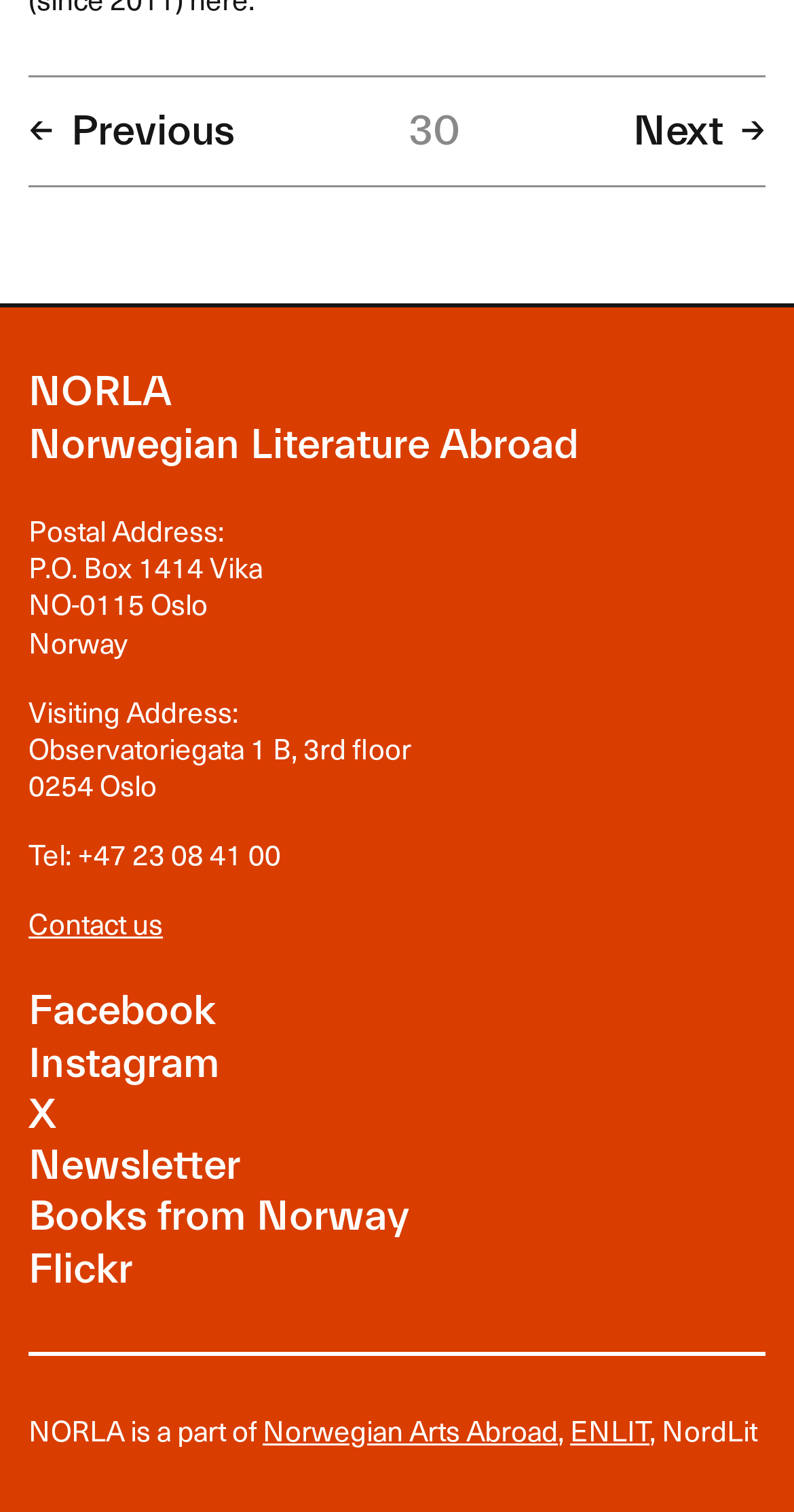Determine the bounding box coordinates for the UI element matching this description: "Norwegian Arts Abroad".

[0.331, 0.932, 0.703, 0.96]